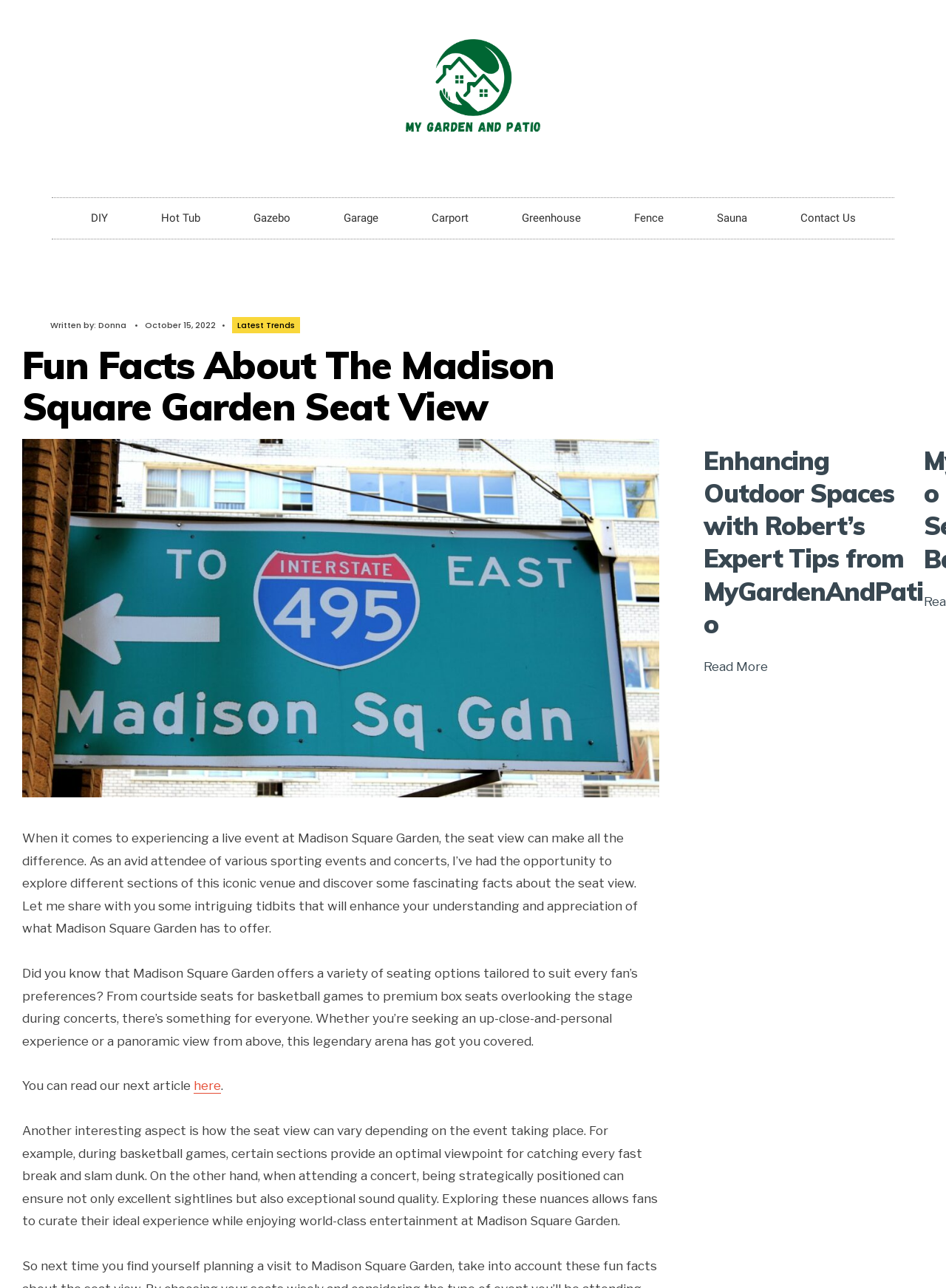Determine the bounding box coordinates for the element that should be clicked to follow this instruction: "Learn more about 'Enhancing Outdoor Spaces with Robert’s Expert Tips from MyGardenAndPatio'". The coordinates should be given as four float numbers between 0 and 1, in the format [left, top, right, bottom].

[0.743, 0.345, 0.976, 0.497]